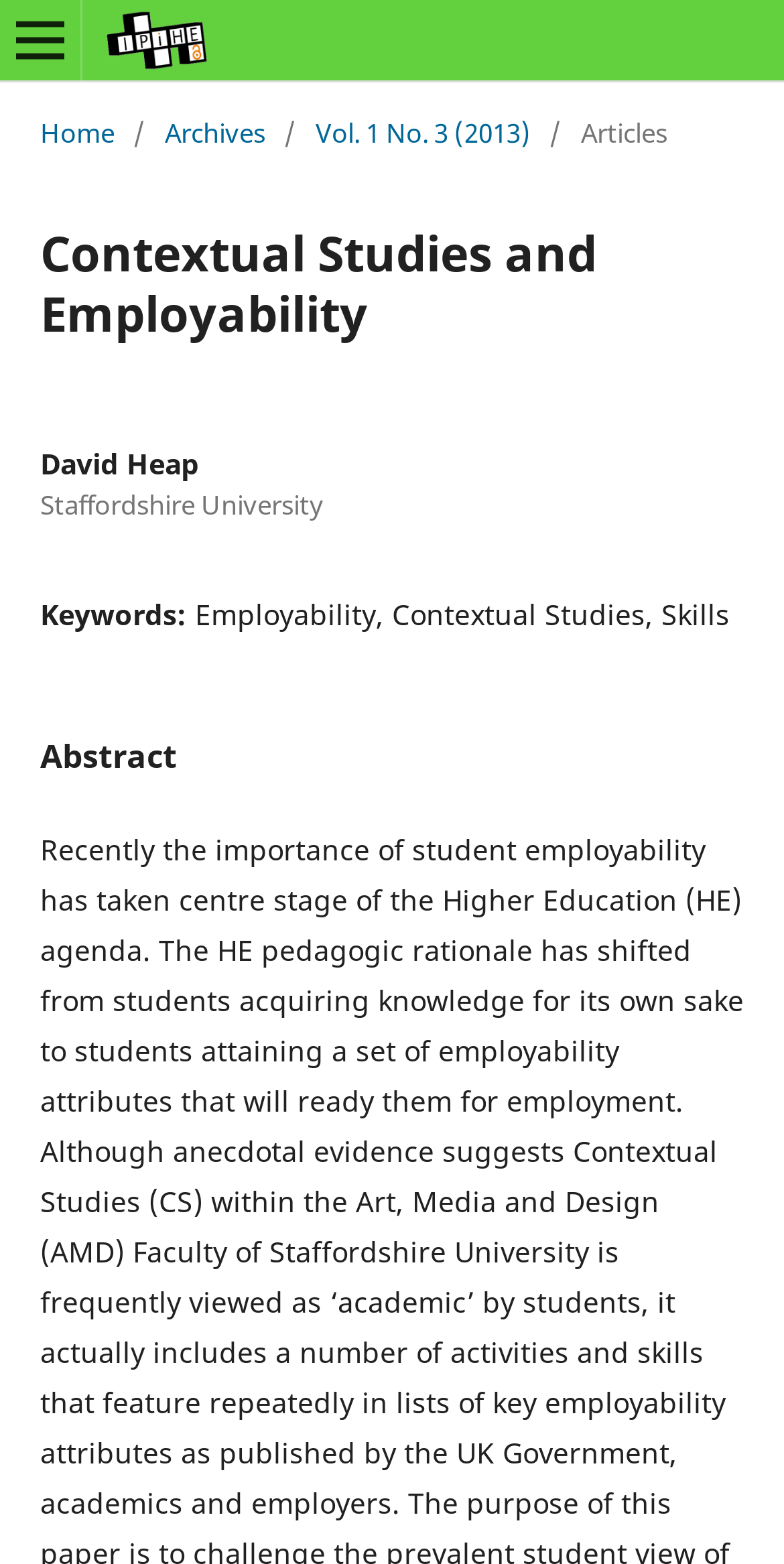Based on the image, give a detailed response to the question: What is the current issue of the journal?

In the navigation section, there is a link 'Vol. 1 No. 3 (2013)' which is likely to be the current issue of the journal.